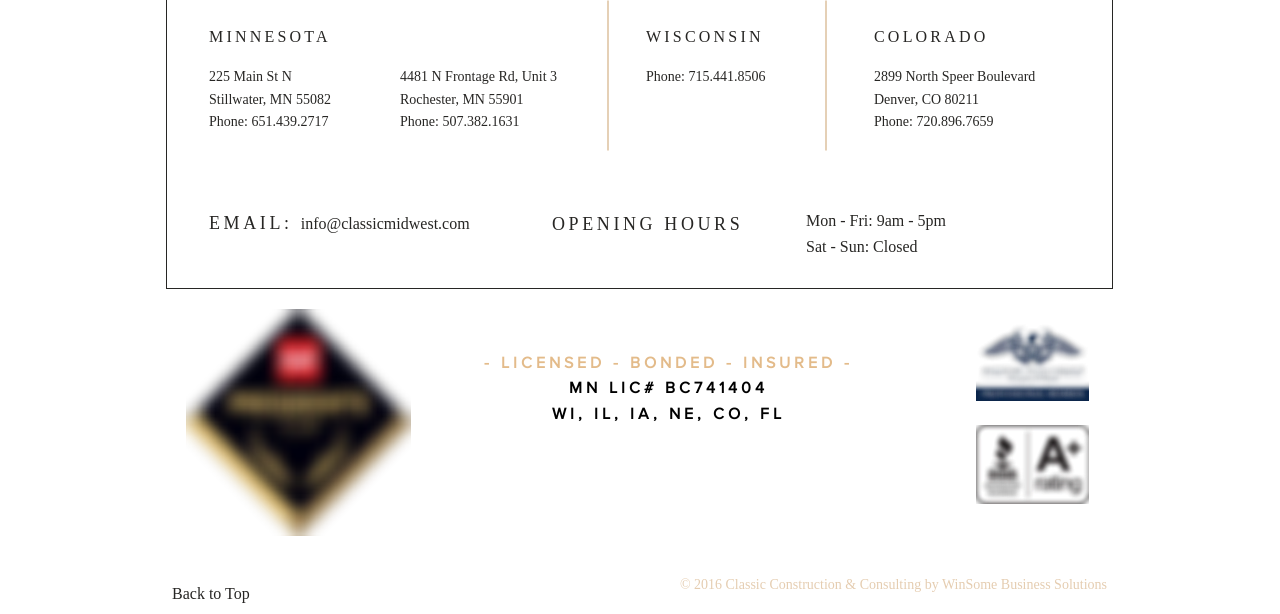Answer the question using only one word or a concise phrase: What are the opening hours on Saturday and Sunday?

Closed